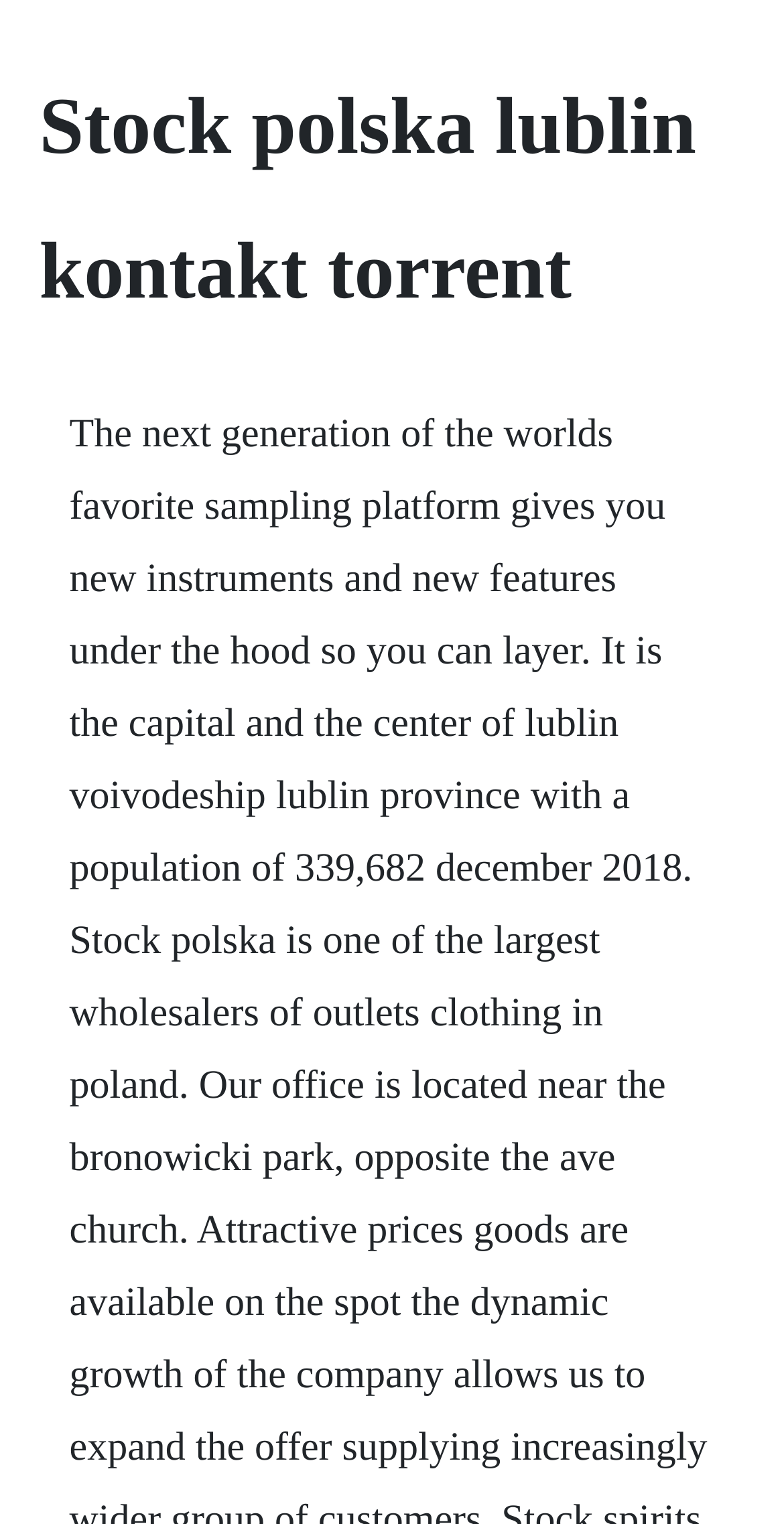Extract the main title from the webpage.

Stock polska lublin kontakt torrent